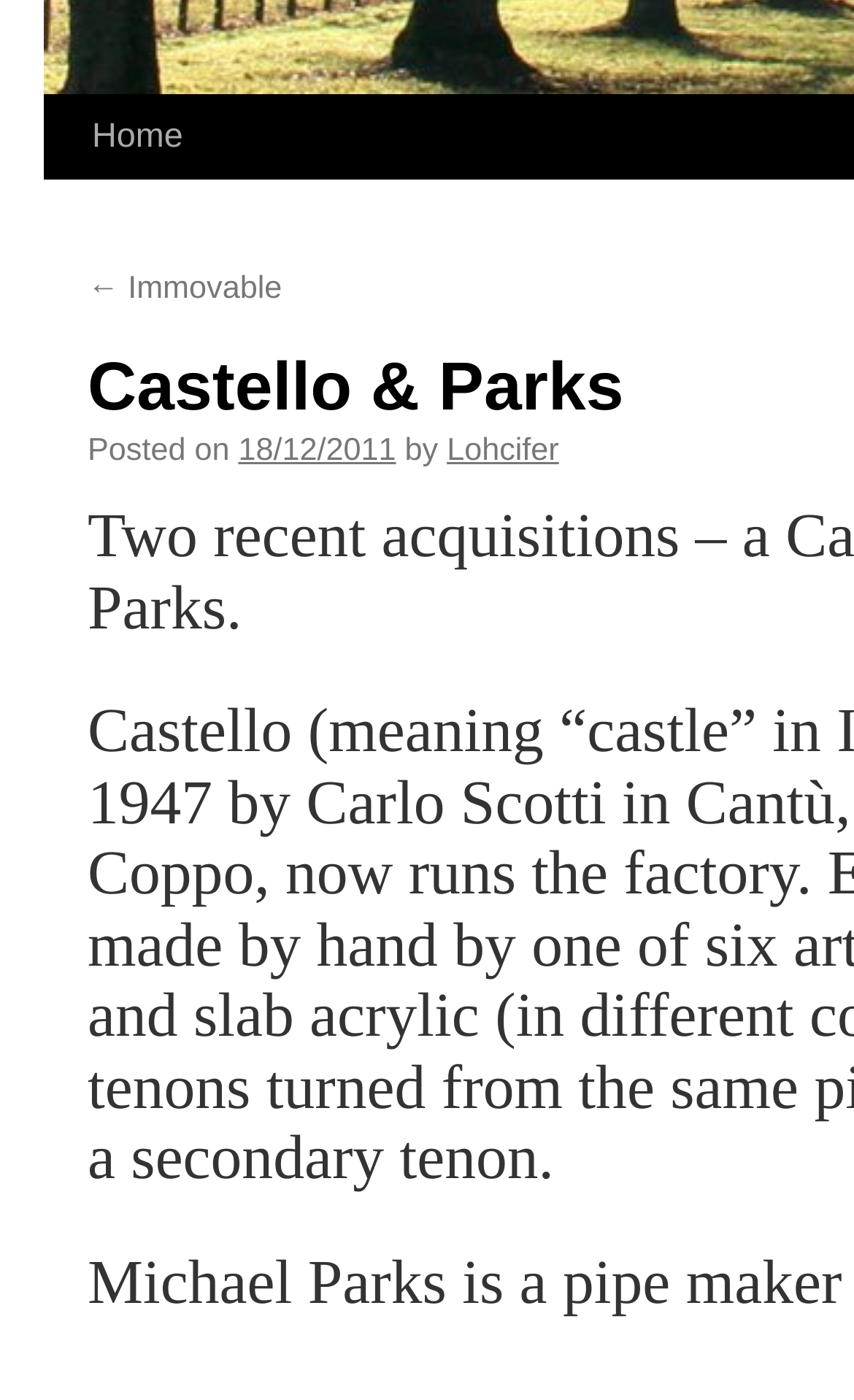Determine the bounding box coordinates (top-left x, top-left y, bottom-right x, bottom-right y) of the UI element described in the following text: Home

[0.082, 0.069, 0.222, 0.128]